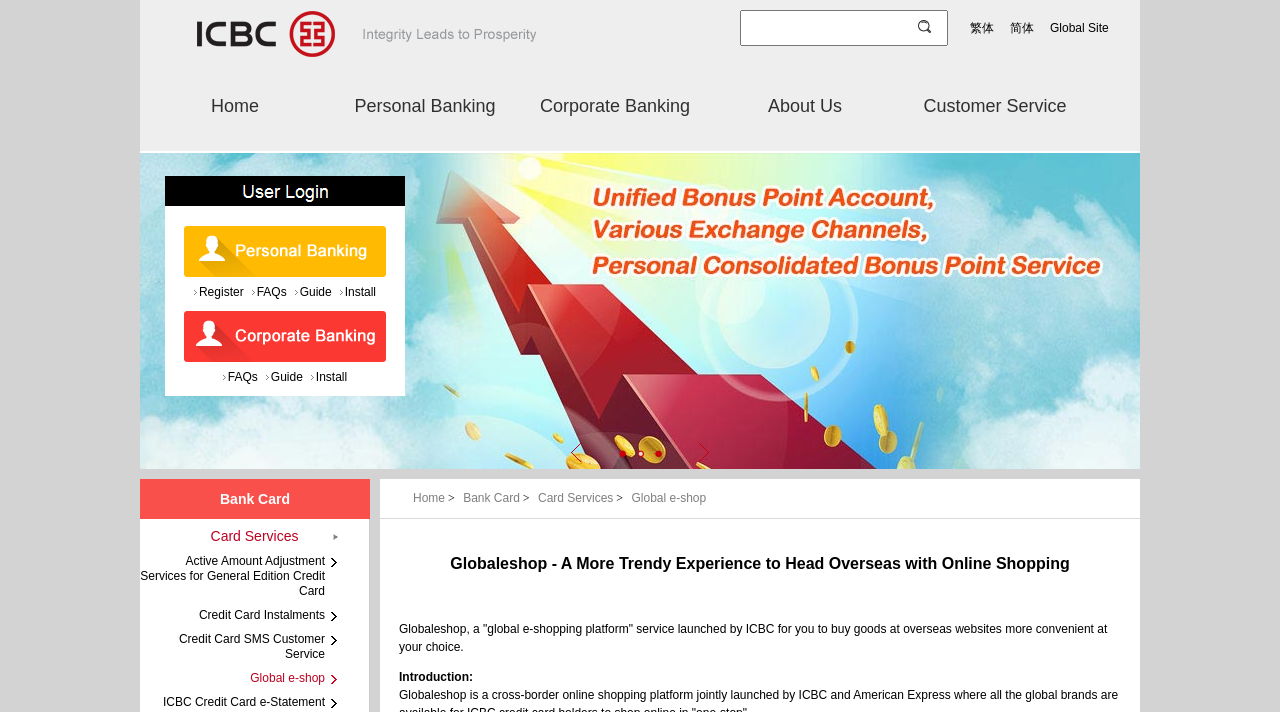What language options are available?
Answer the question with as much detail as possible.

Based on the top-right corner of the webpage, there are two language options available, which are繁体and 简体.